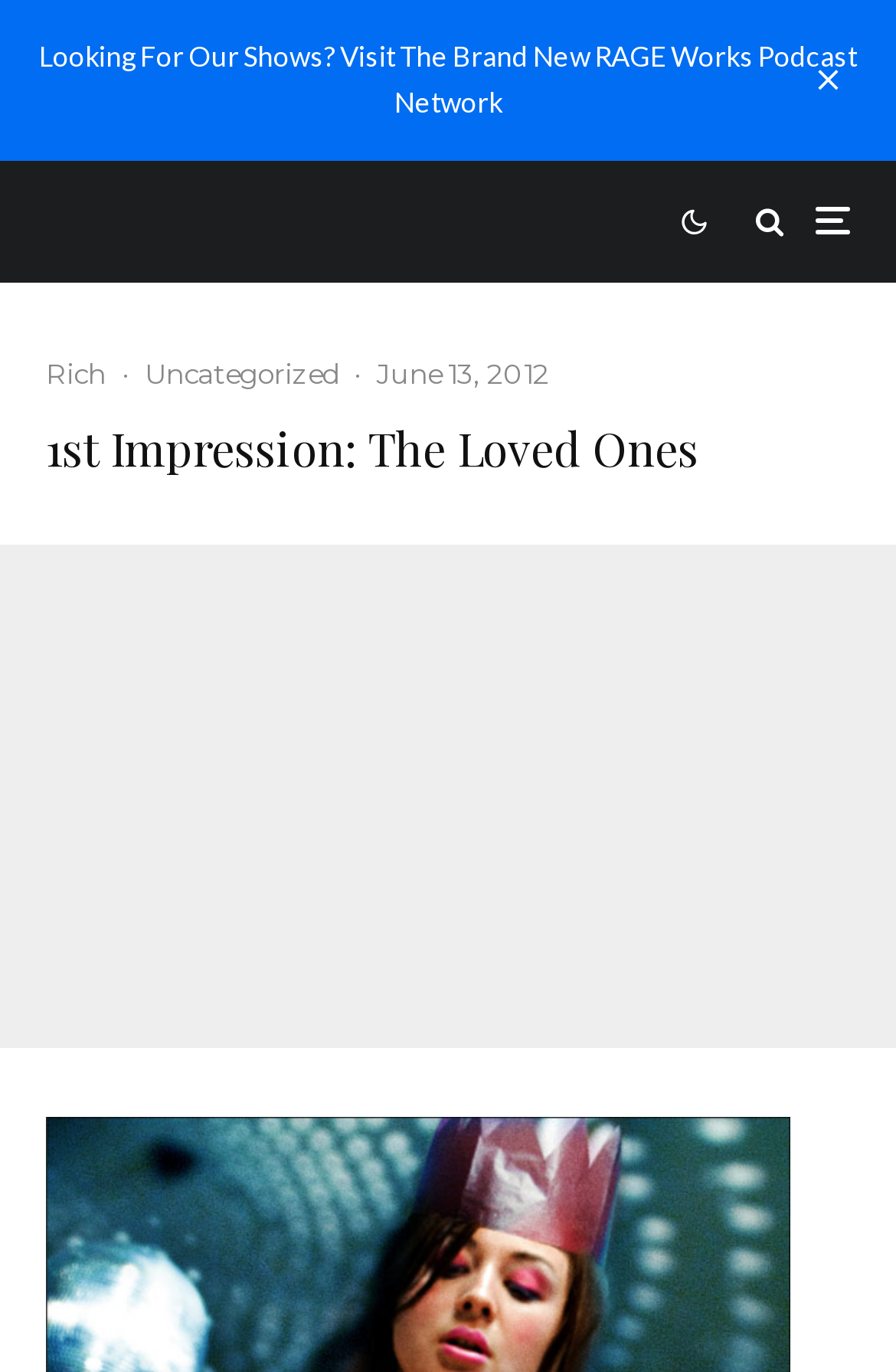Based on the description "Uncategorized", find the bounding box of the specified UI element.

[0.162, 0.256, 0.377, 0.289]